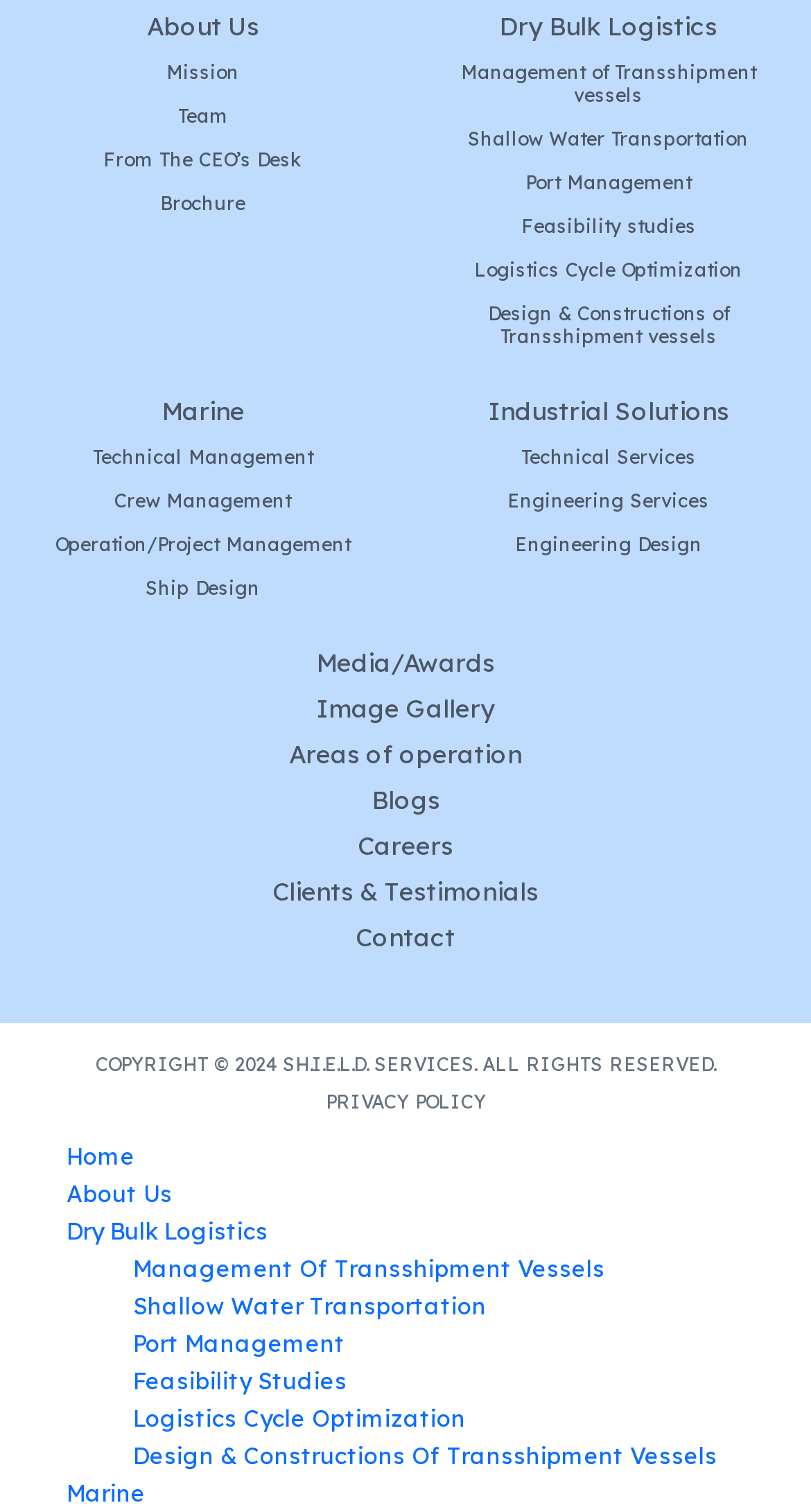Based on the element description: "Blogs", identify the bounding box coordinates for this UI element. The coordinates must be four float numbers between 0 and 1, listed as [left, top, right, bottom].

[0.458, 0.521, 0.542, 0.538]